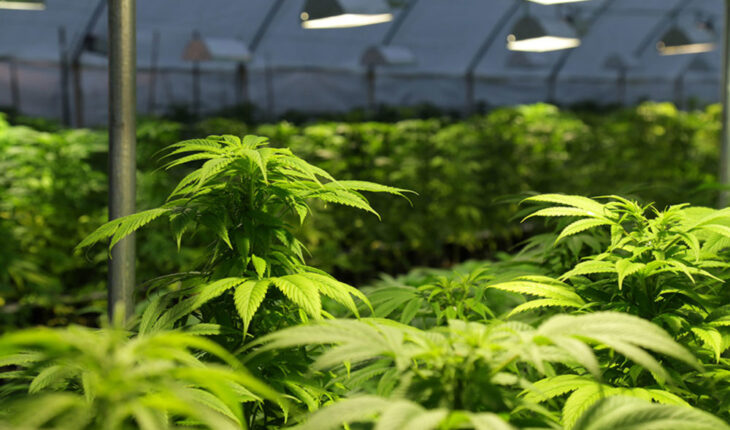Give a short answer using one word or phrase for the question:
What is the significance of the dense arrangement of plants in the background?

It emphasizes the scale of the cultivation operation